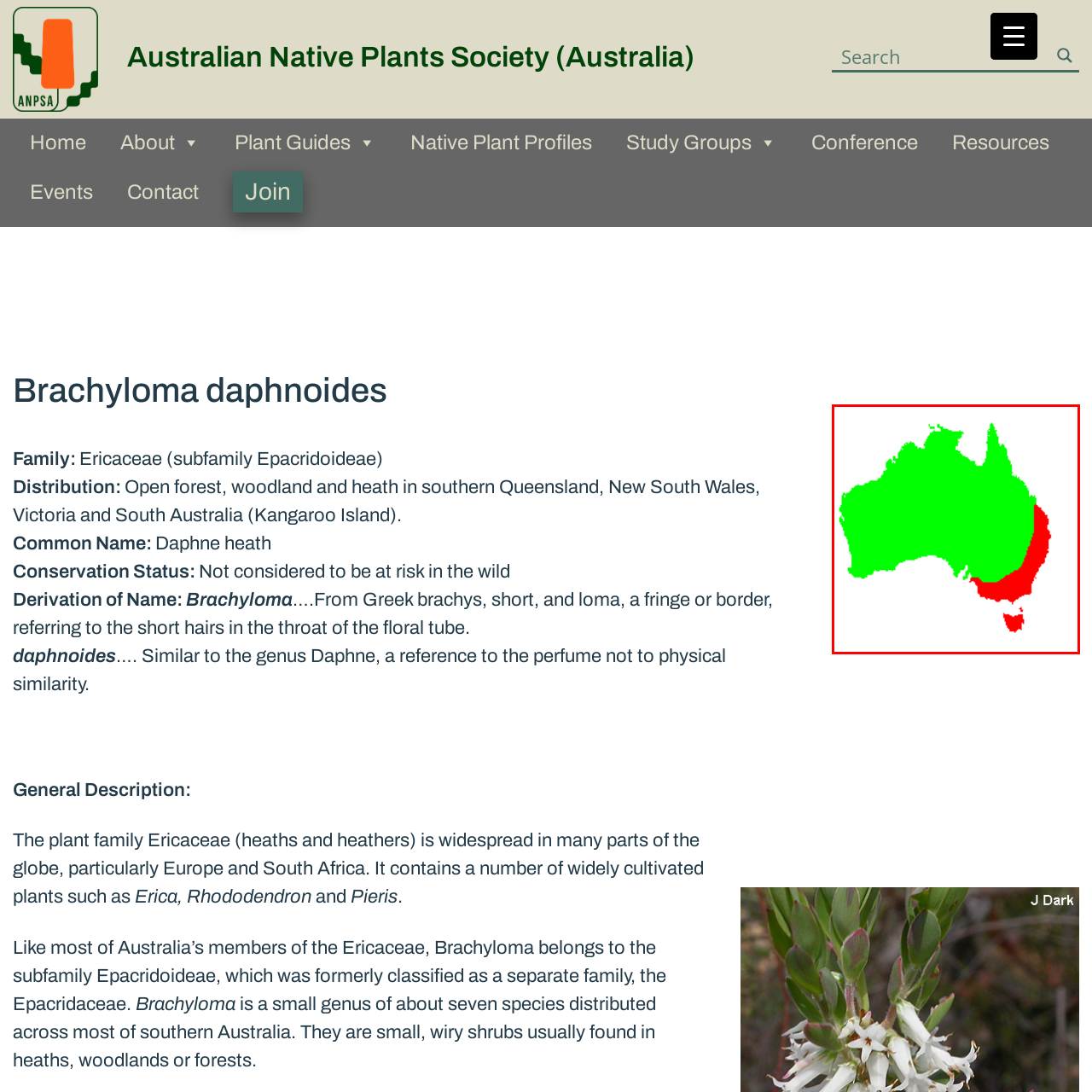Focus on the image encased in the red box and respond to the question with a single word or phrase:
In which regions is the species primarily found?

Southern Queensland, New South Wales, Victoria, and South Australia